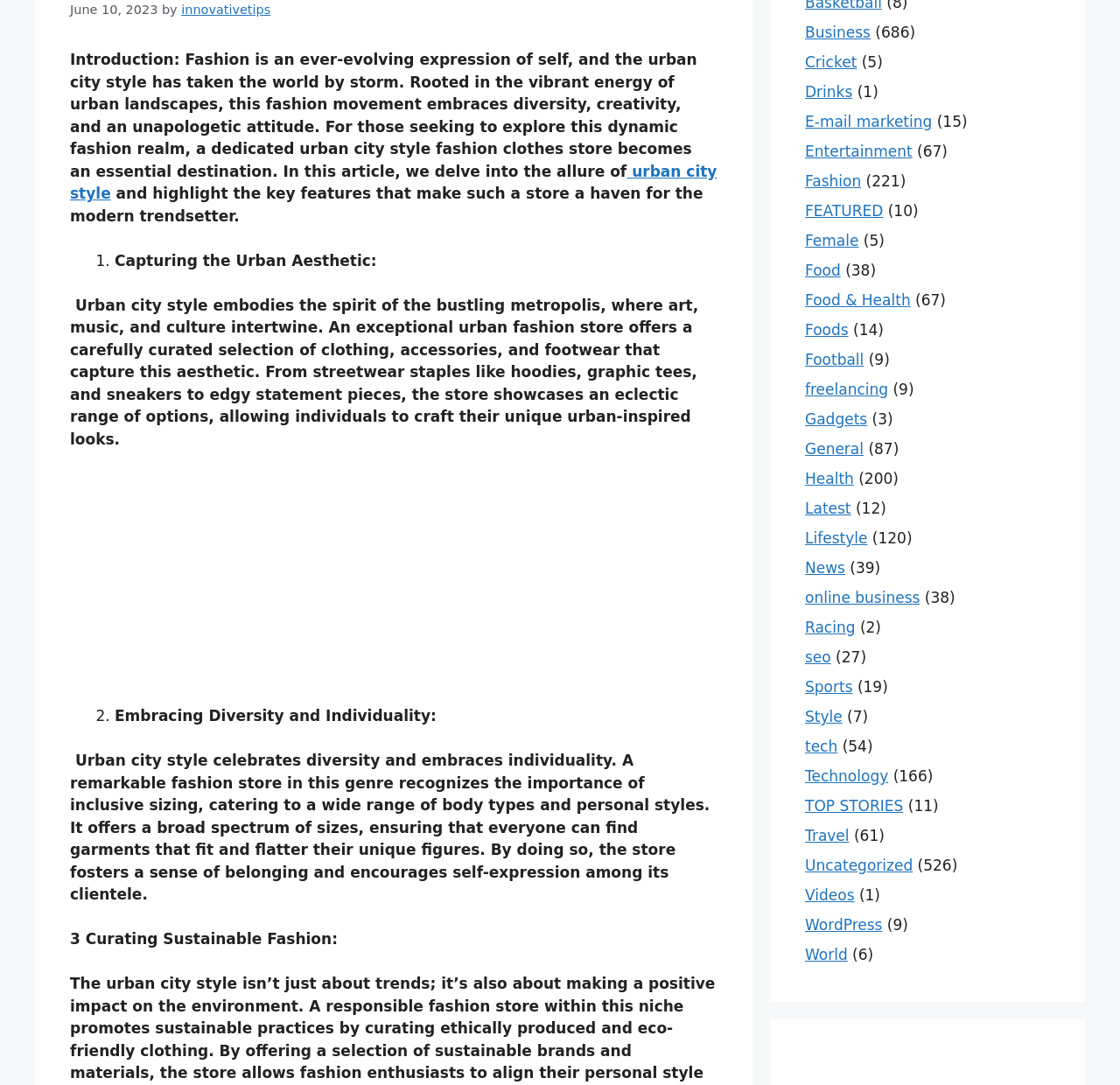From the screenshot, find the bounding box of the UI element matching this description: "urban city style". Supply the bounding box coordinates in the form [left, top, right, bottom], each a float between 0 and 1.

[0.062, 0.15, 0.64, 0.187]